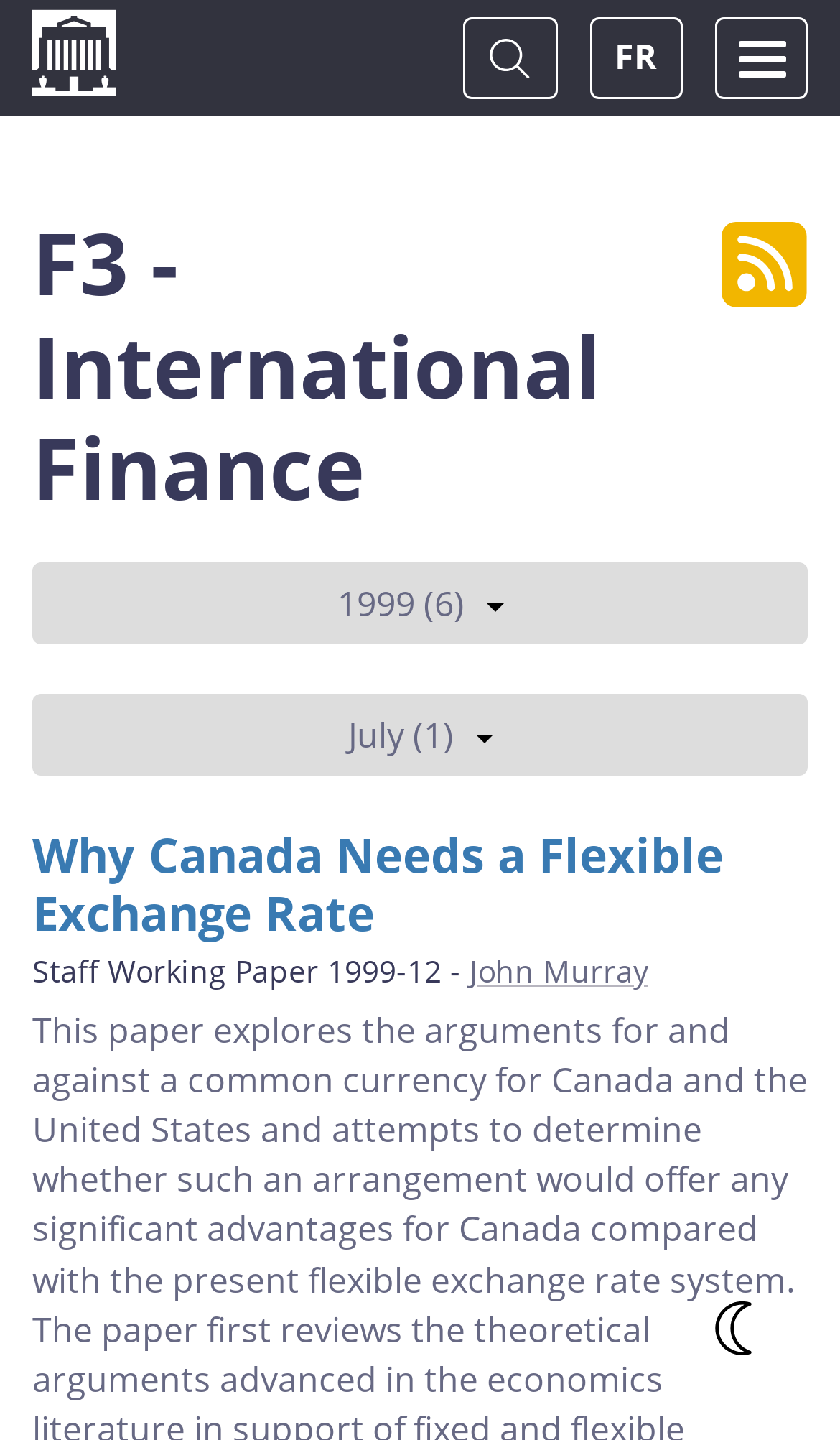What is the title of the first article?
By examining the image, provide a one-word or phrase answer.

Why Canada Needs a Flexible Exchange Rate